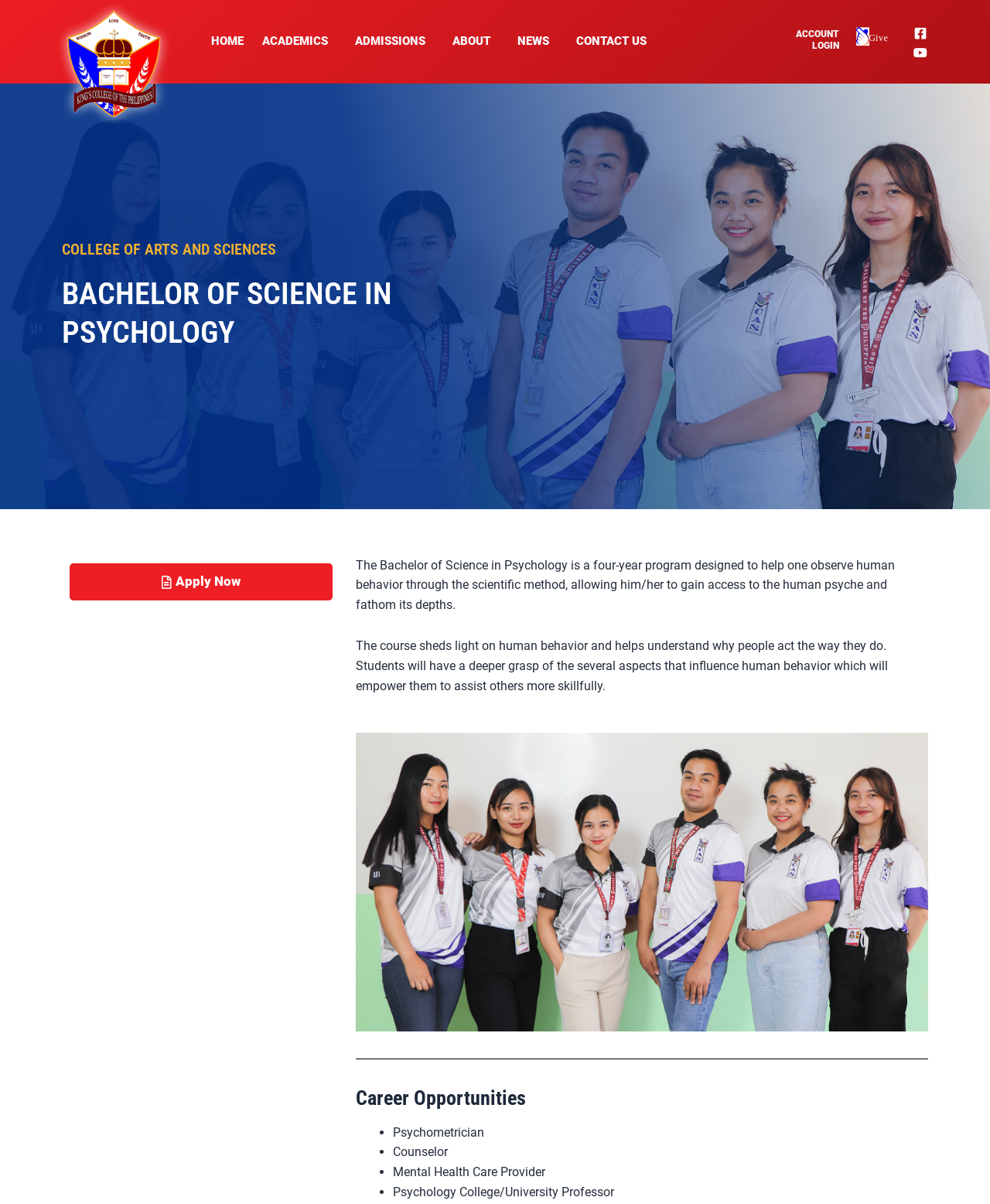Determine the bounding box coordinates of the region that needs to be clicked to achieve the task: "Click the HOME link".

[0.204, 0.023, 0.255, 0.069]